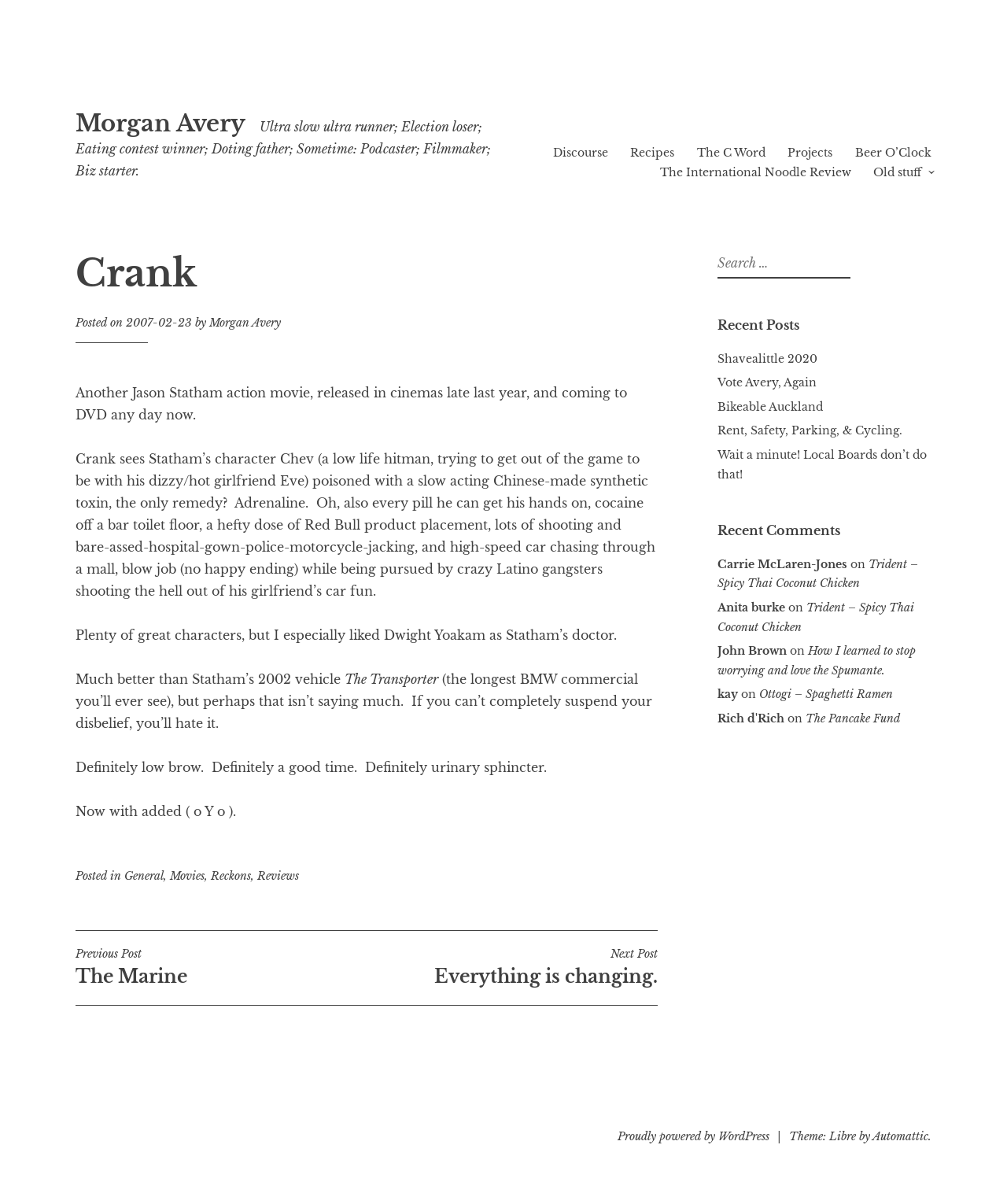Answer the question below using just one word or a short phrase: 
What is the name of the blog's theme?

Libre